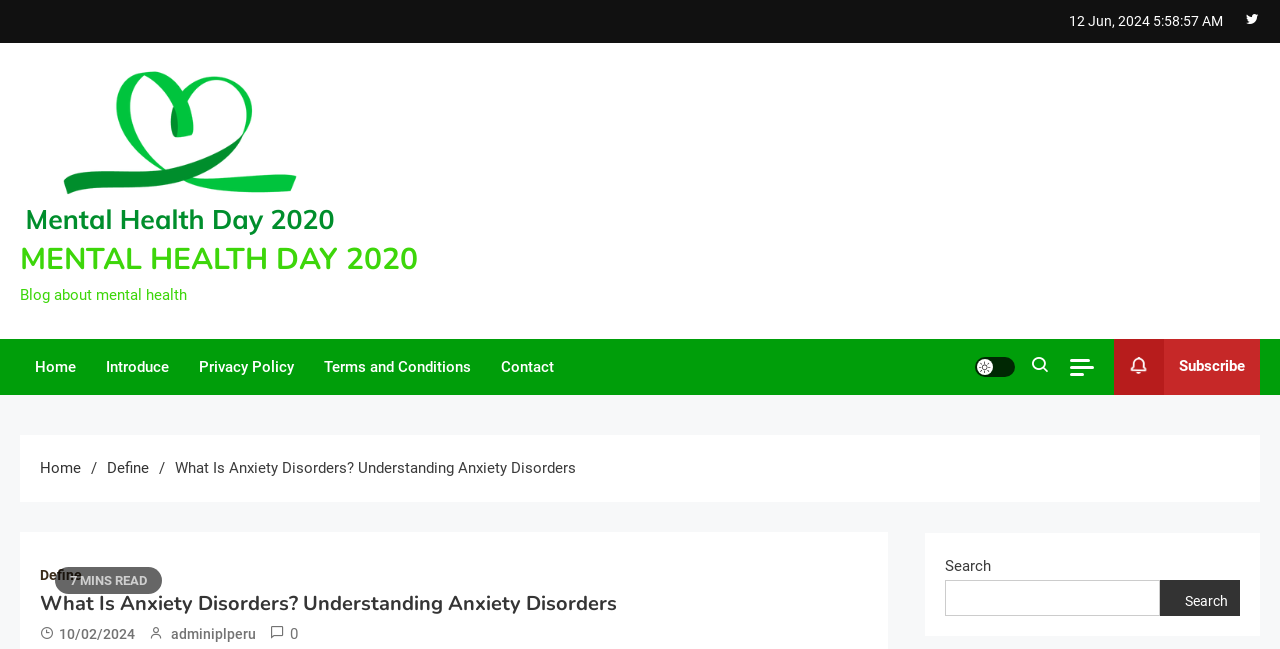Provide a single word or phrase to answer the given question: 
What is the author of the article?

adminiplperu